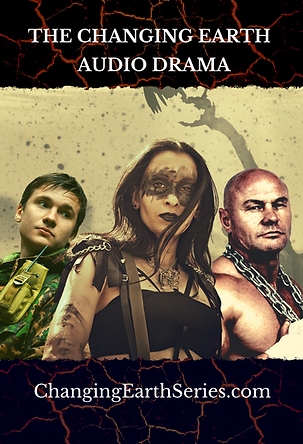Please answer the following question using a single word or phrase: 
How many main characters are shown in the poster?

Three